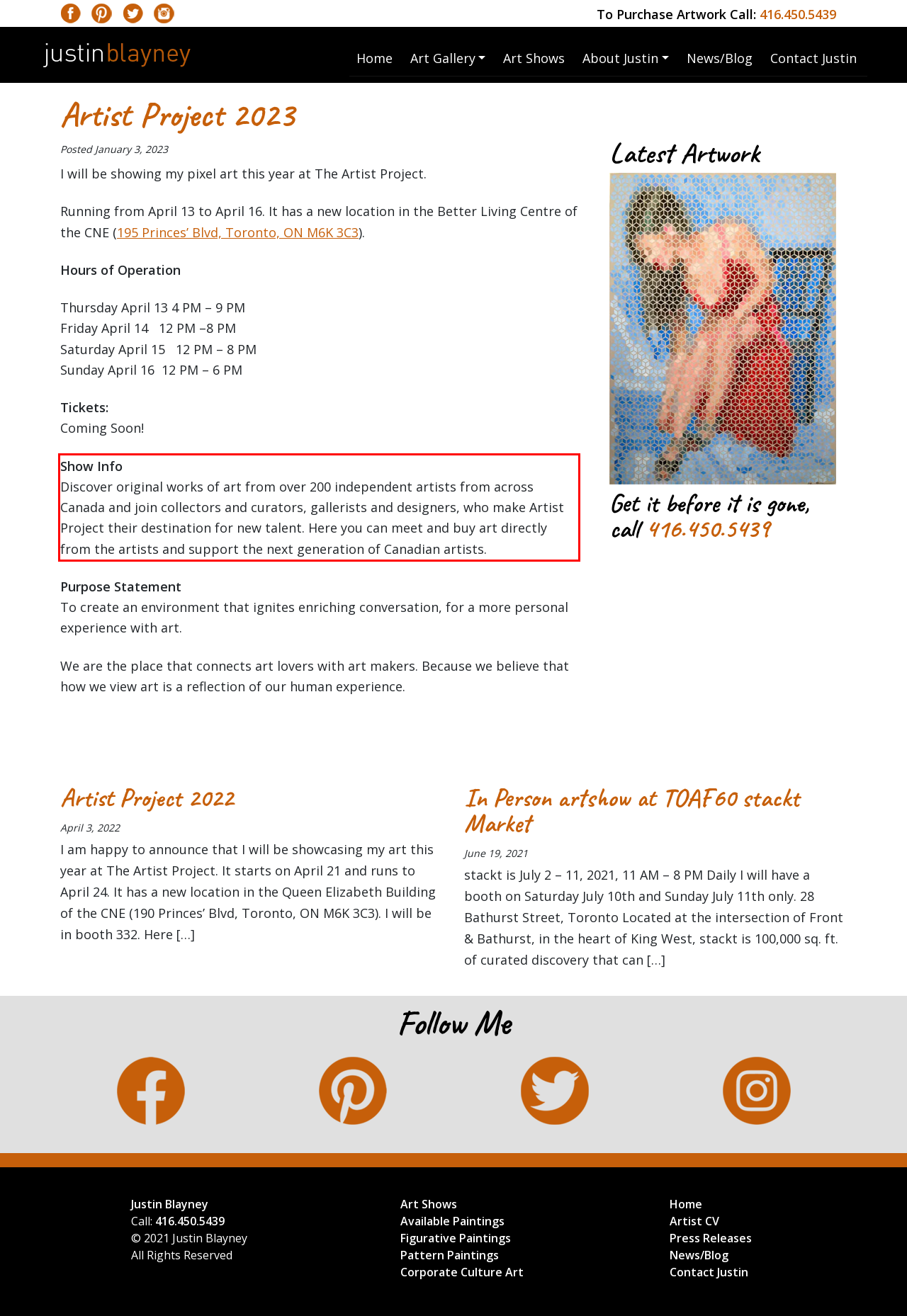Inspect the webpage screenshot that has a red bounding box and use OCR technology to read and display the text inside the red bounding box.

Show Info Discover original works of art from over 200 independent artists from across Canada and join collectors and curators, gallerists and designers, who make Artist Project their destination for new talent. Here you can meet and buy art directly from the artists and support the next generation of Canadian artists.